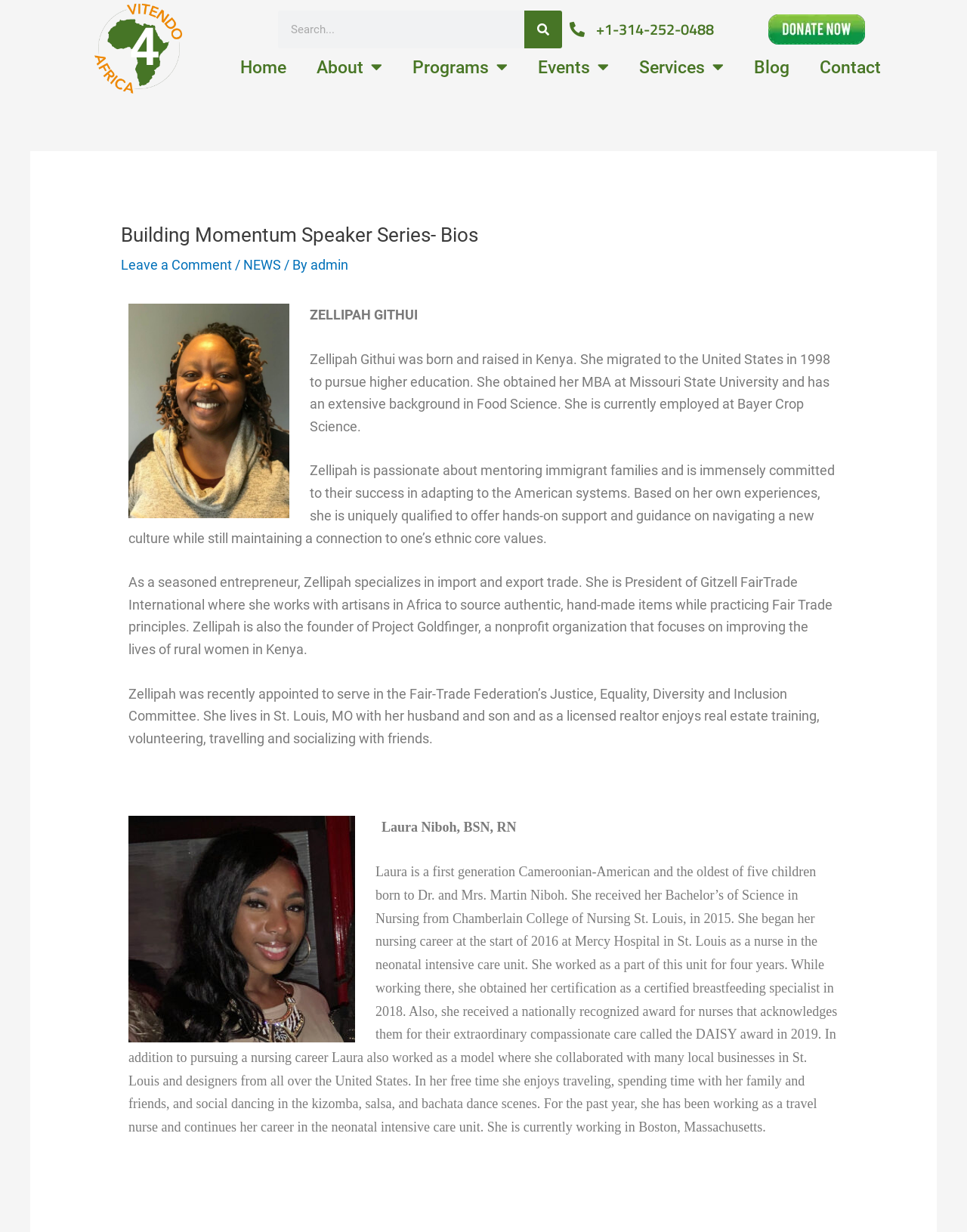What is Laura Niboh's profession?
Make sure to answer the question with a detailed and comprehensive explanation.

I found this information by reading the static text element that describes Laura Niboh's biography, which mentions that she received her Bachelor's of Science in Nursing and worked as a nurse in the neonatal intensive care unit.